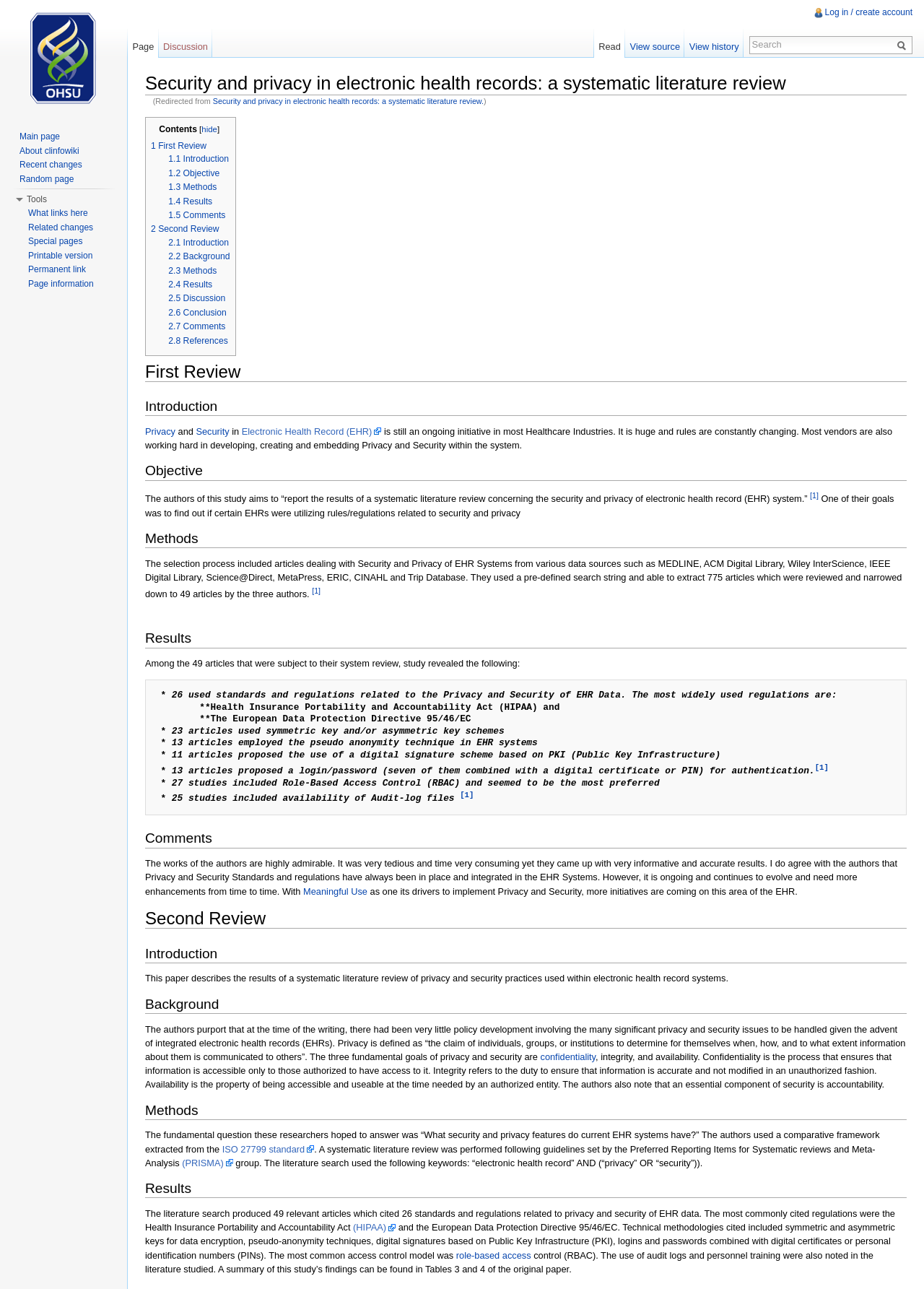What standard did the authors use to extract the comparative framework?
Use the screenshot to answer the question with a single word or phrase.

ISO 27799 standard